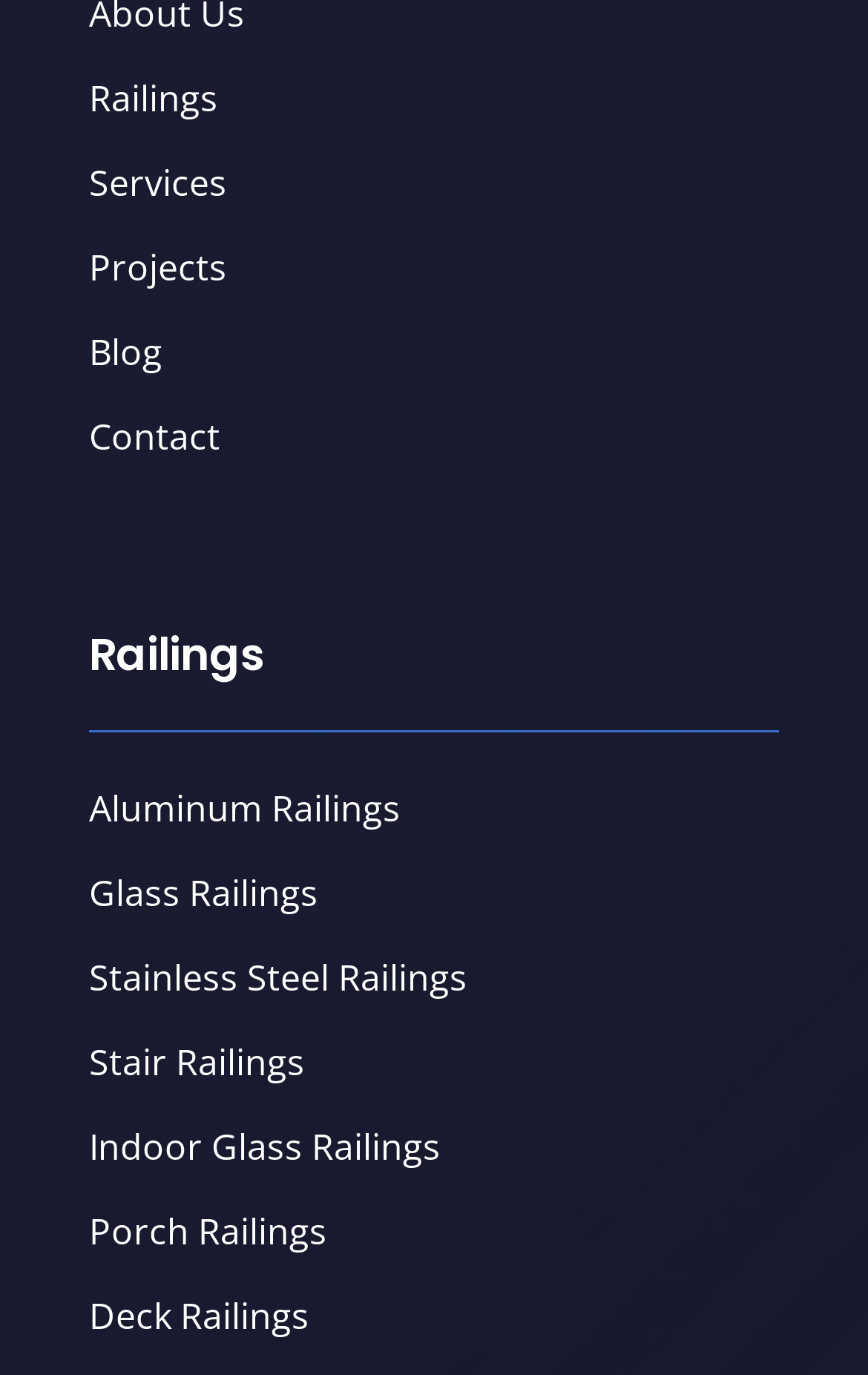Please locate the bounding box coordinates of the element that should be clicked to achieve the given instruction: "read Blog".

[0.103, 0.237, 0.187, 0.273]